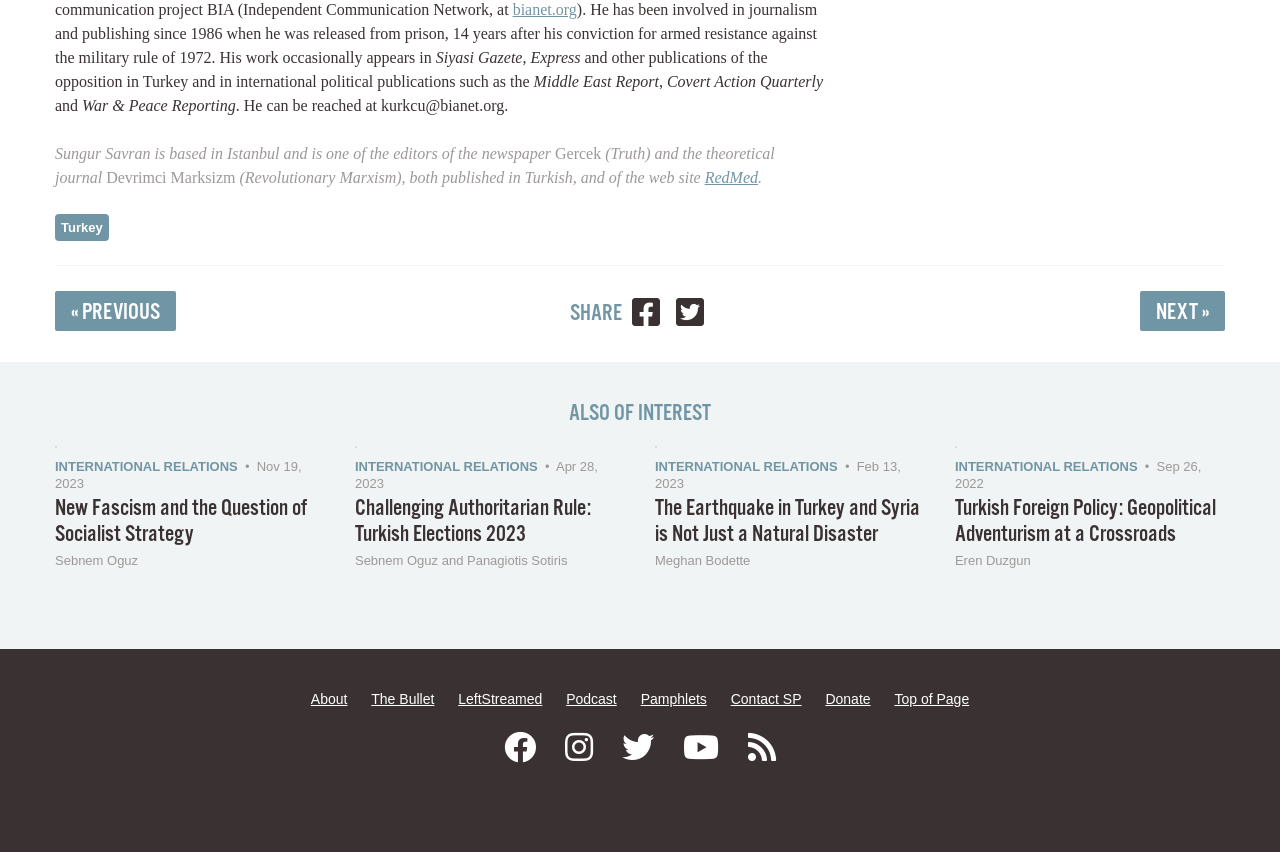Identify the bounding box coordinates necessary to click and complete the given instruction: "Visit the 'About' page".

[0.243, 0.81, 0.271, 0.829]